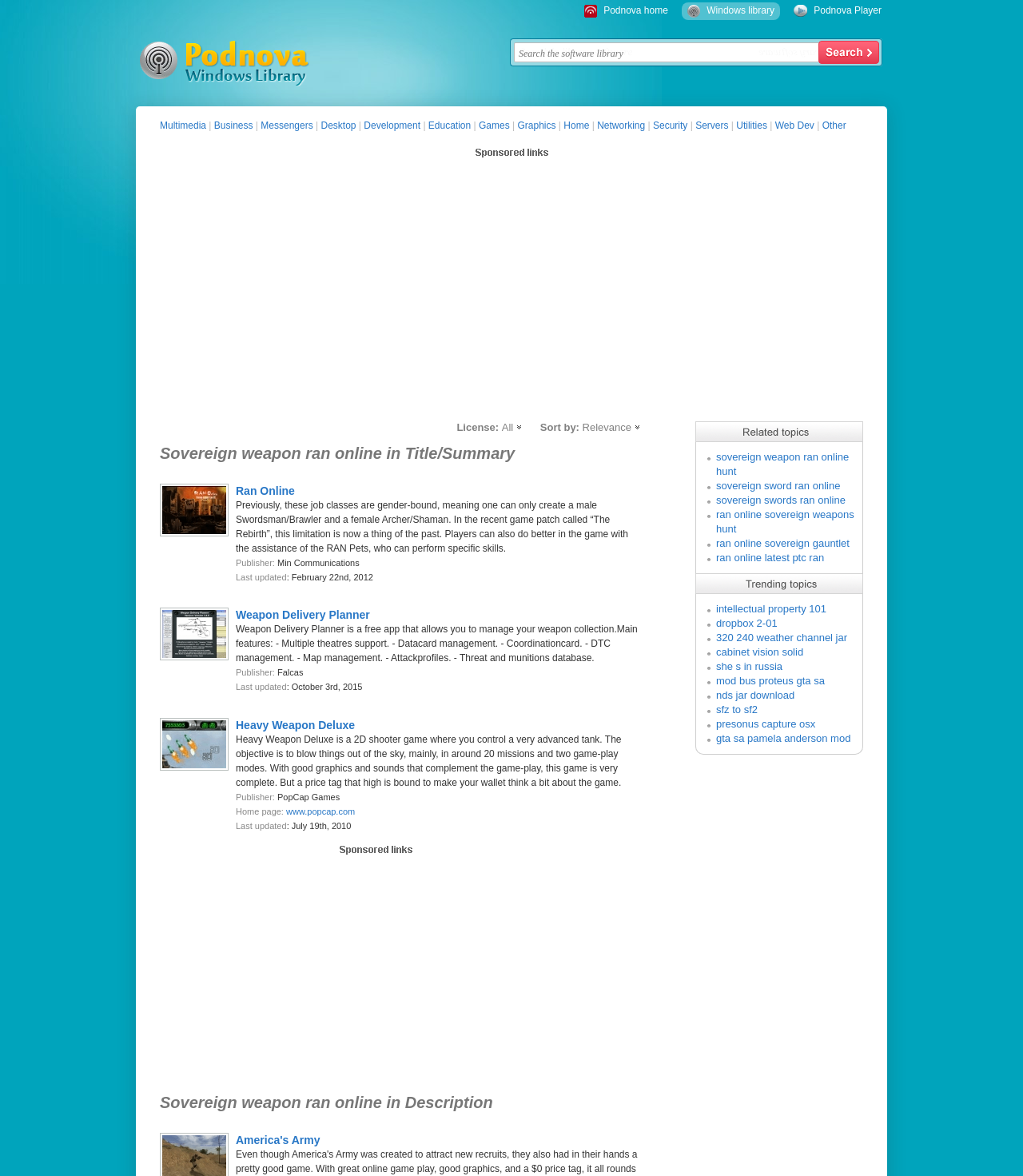Can you identify the bounding box coordinates of the clickable region needed to carry out this instruction: 'Browse Multimedia software'? The coordinates should be four float numbers within the range of 0 to 1, stated as [left, top, right, bottom].

[0.156, 0.102, 0.202, 0.111]